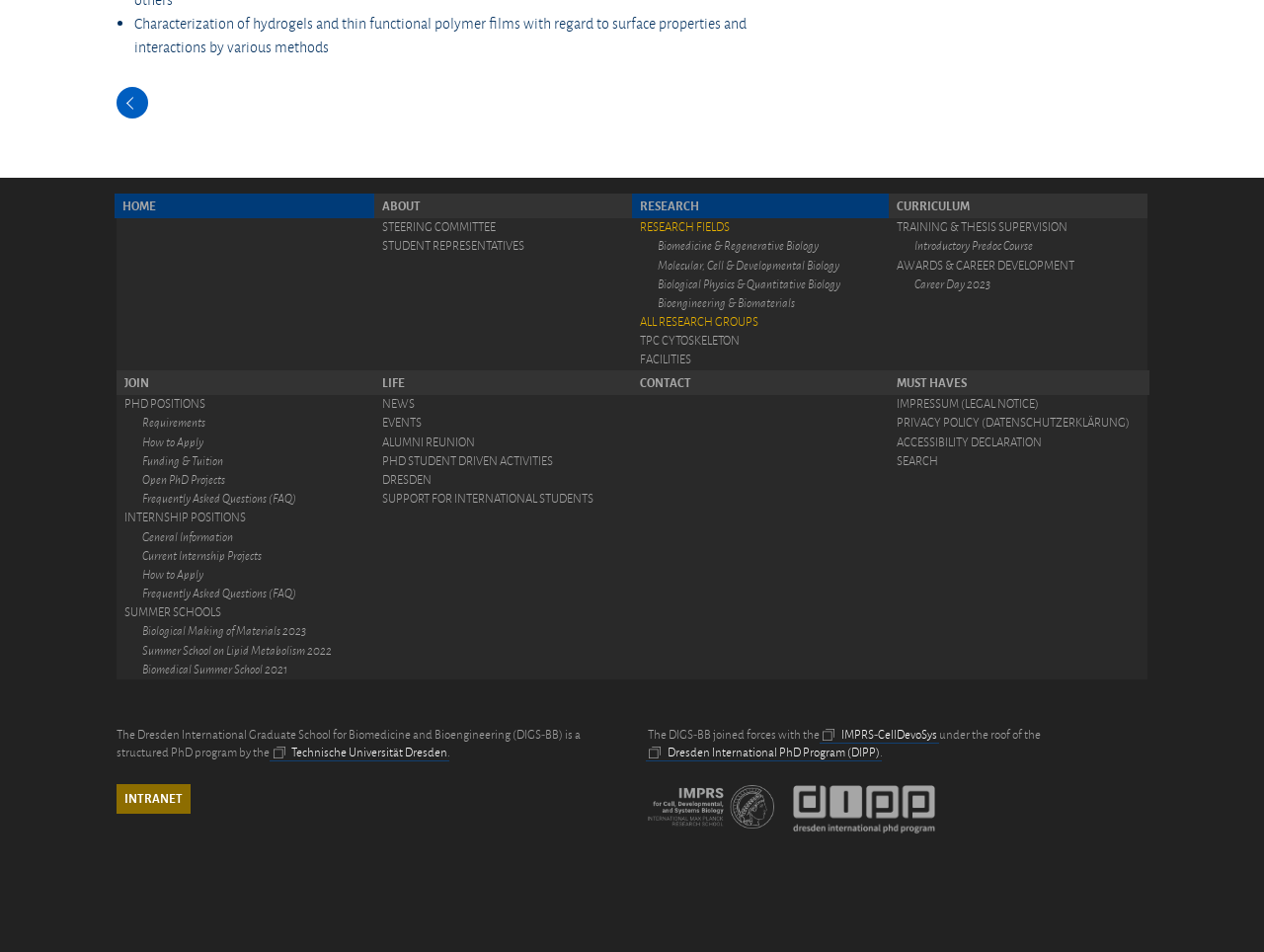How many links are in the footer?
Please ensure your answer is as detailed and informative as possible.

I counted the number of link elements under the FooterAsNonLandmark element, which includes links like 'HOME', 'ABOUT', 'STEERING COMMITTEE', and so on.